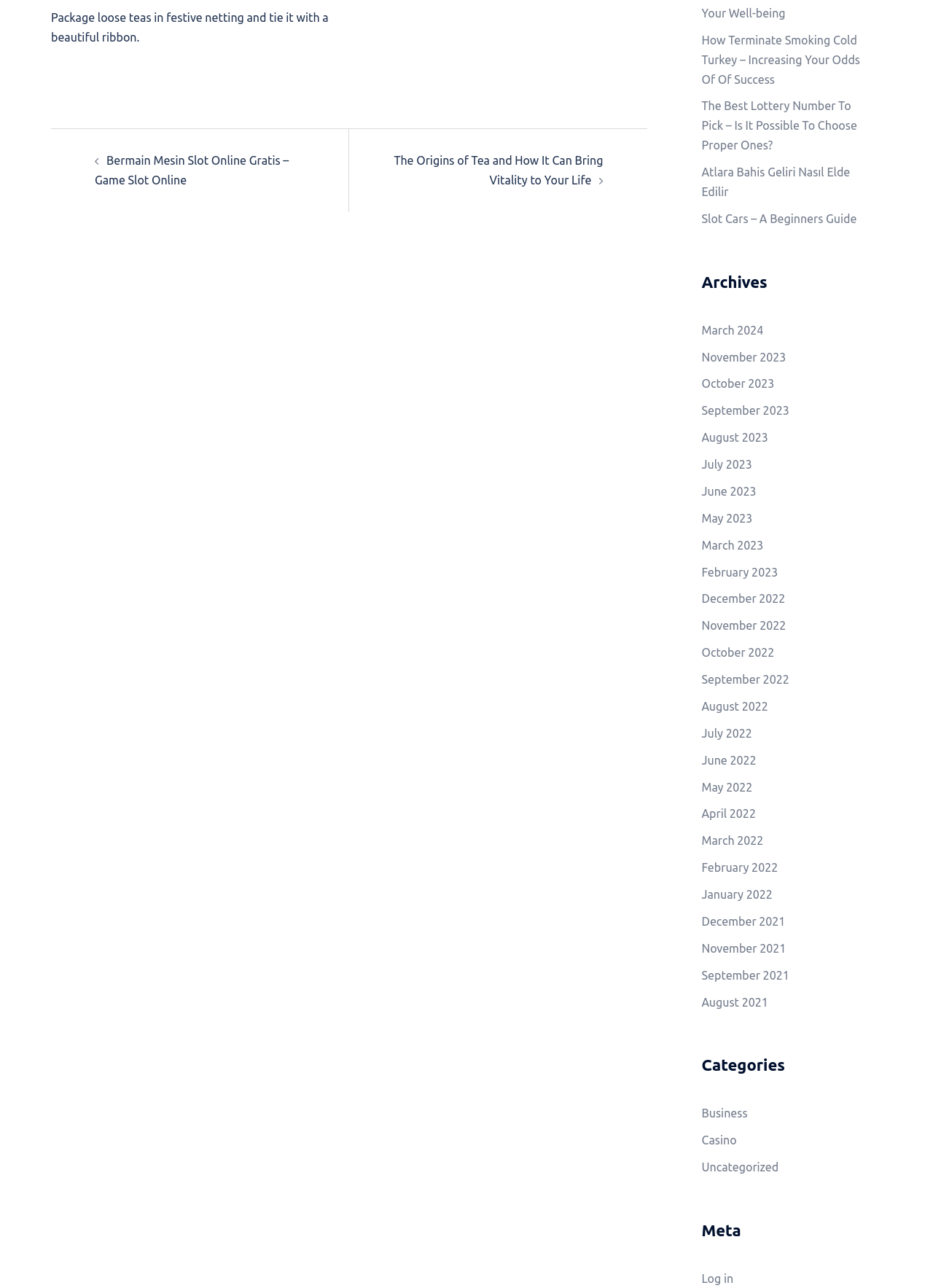What is the topic of the first link?
Answer the question based on the image using a single word or a brief phrase.

Slot Online